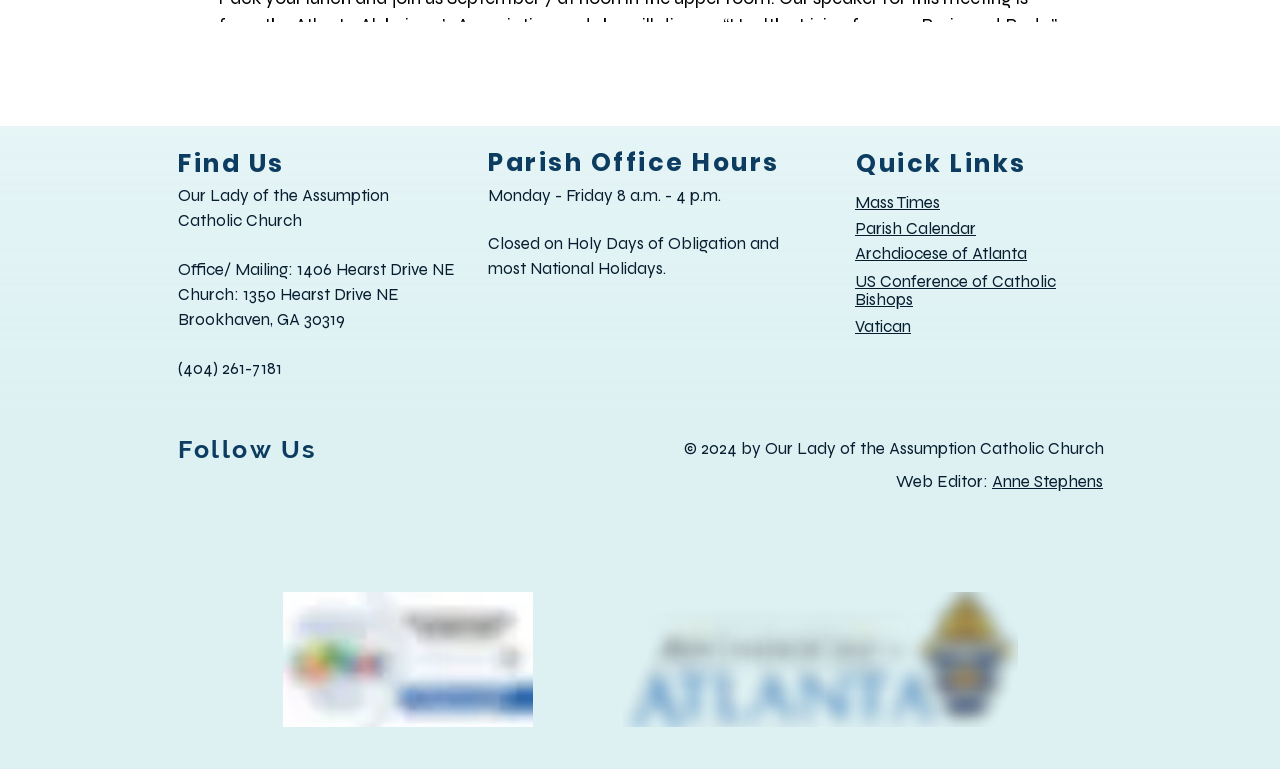Use one word or a short phrase to answer the question provided: 
What is the name of the web editor?

Anne Stephens